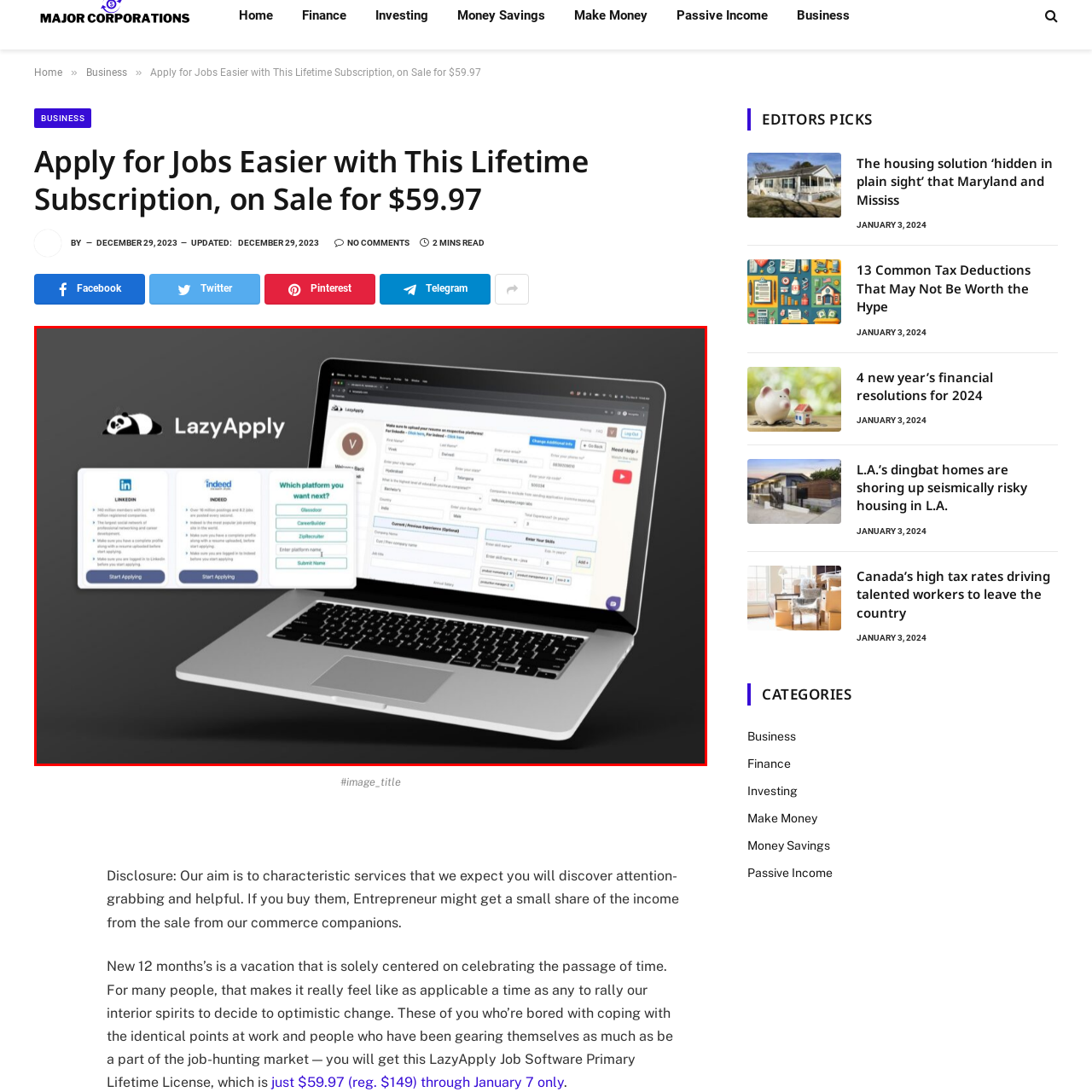Direct your attention to the red-bounded image and answer the question with a single word or phrase:
What is the label on the call-to-action button?

Start Applying